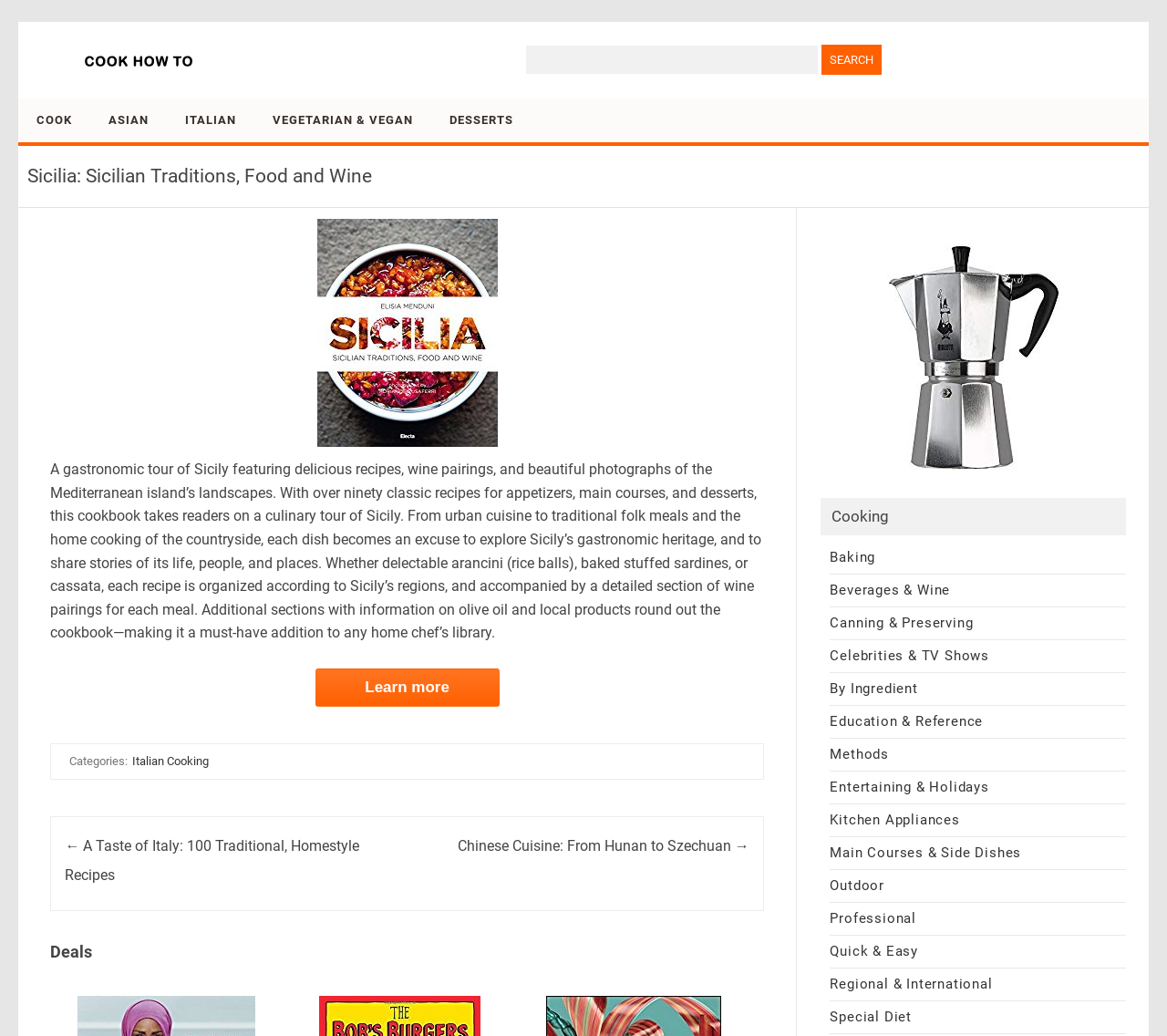What is the purpose of the search bar?
Please provide a single word or phrase in response based on the screenshot.

To search for recipes or cooking-related content